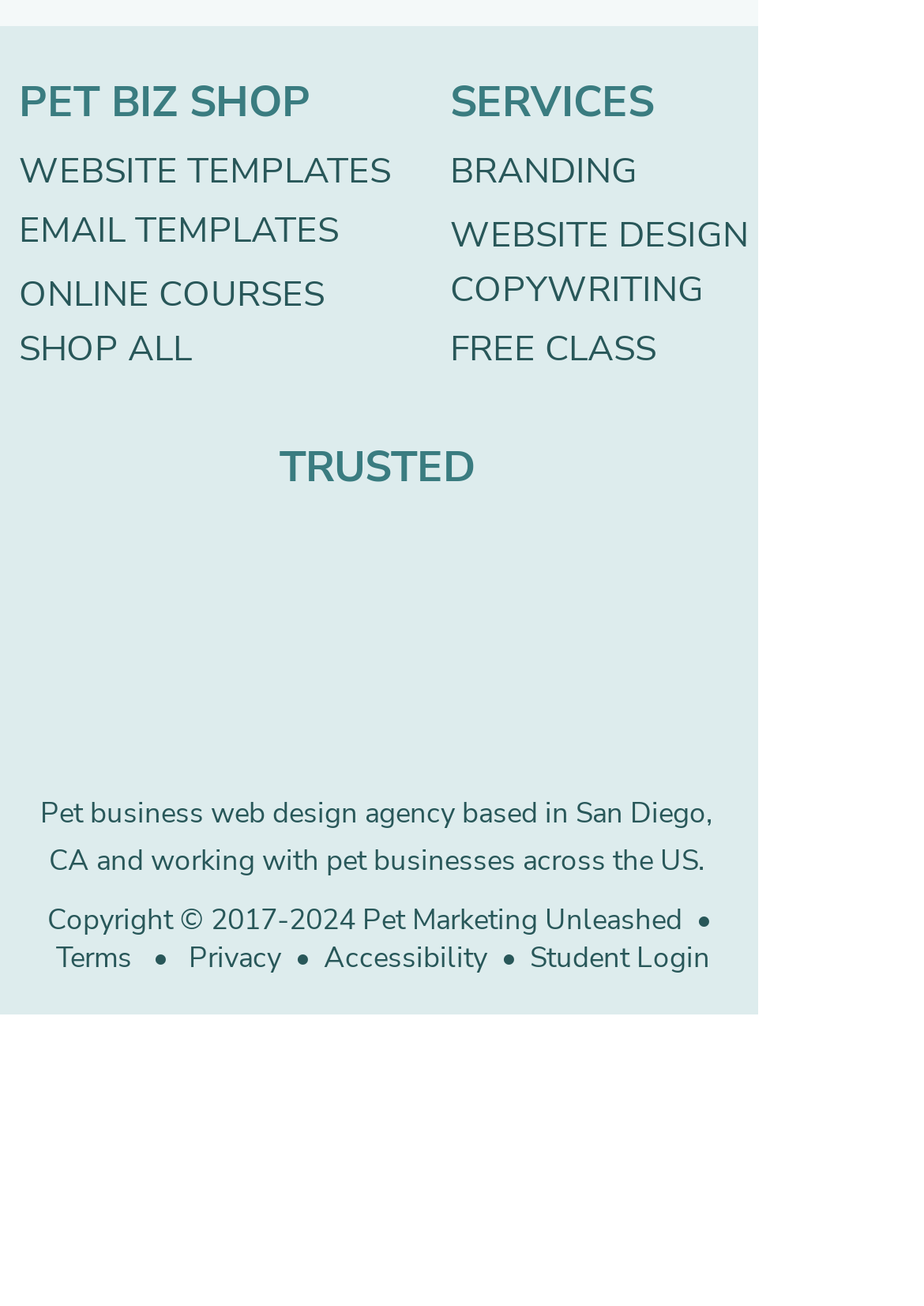What is the purpose of the 'Social Bar'?
Using the details from the image, give an elaborate explanation to answer the question.

I found the answer by looking at the list element 'Social Bar' which contains links to social media platforms such as Facebook, Instagram, and Pinterest, indicating that its purpose is to provide social media links.